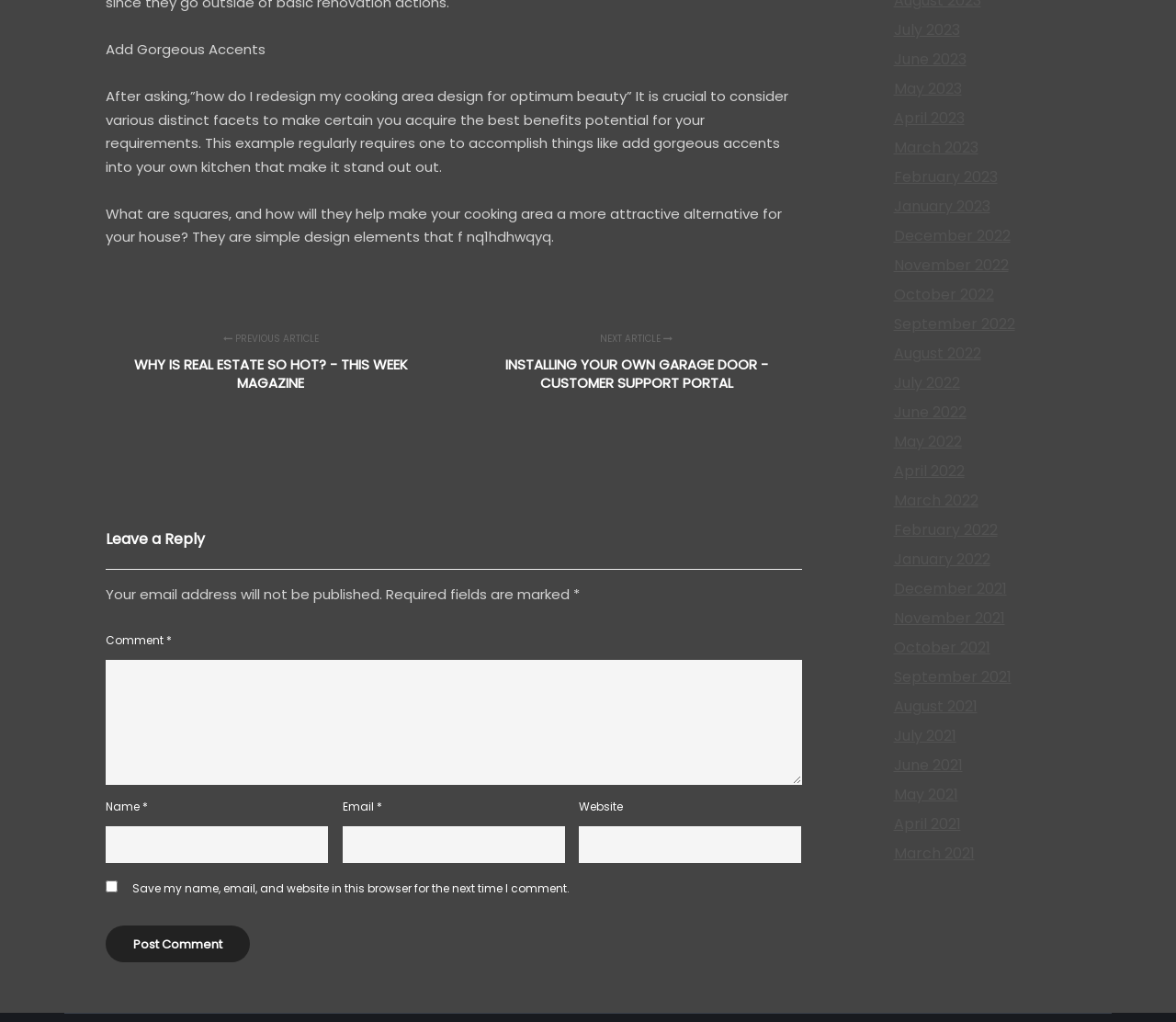Locate the bounding box coordinates of the area where you should click to accomplish the instruction: "Click the 'NEXT ARTICLE' link".

[0.386, 0.3, 0.682, 0.426]